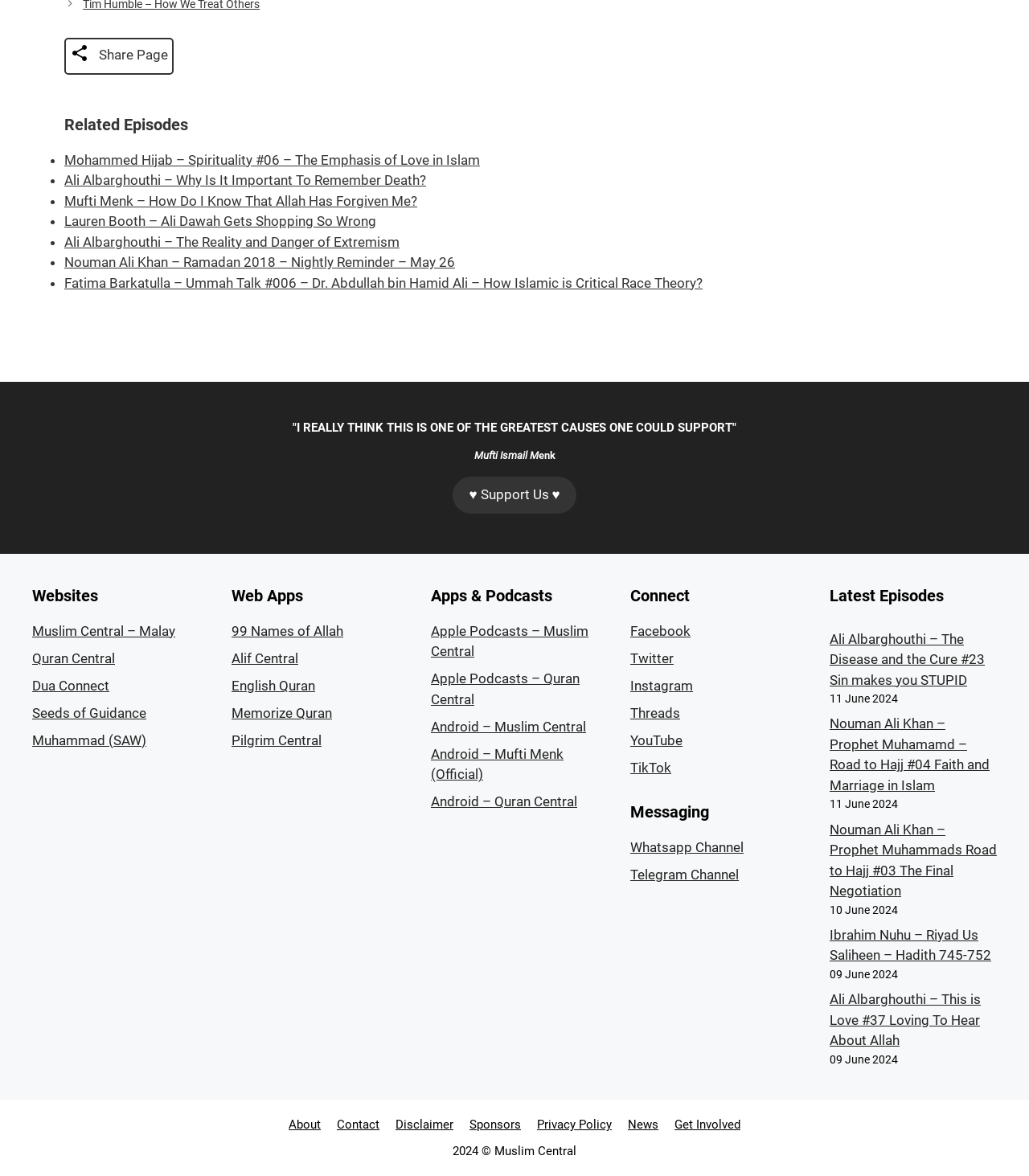Please find the bounding box for the following UI element description. Provide the coordinates in (top-left x, top-left y, bottom-right x, bottom-right y) format, with values between 0 and 1: Twitter

[0.612, 0.553, 0.655, 0.566]